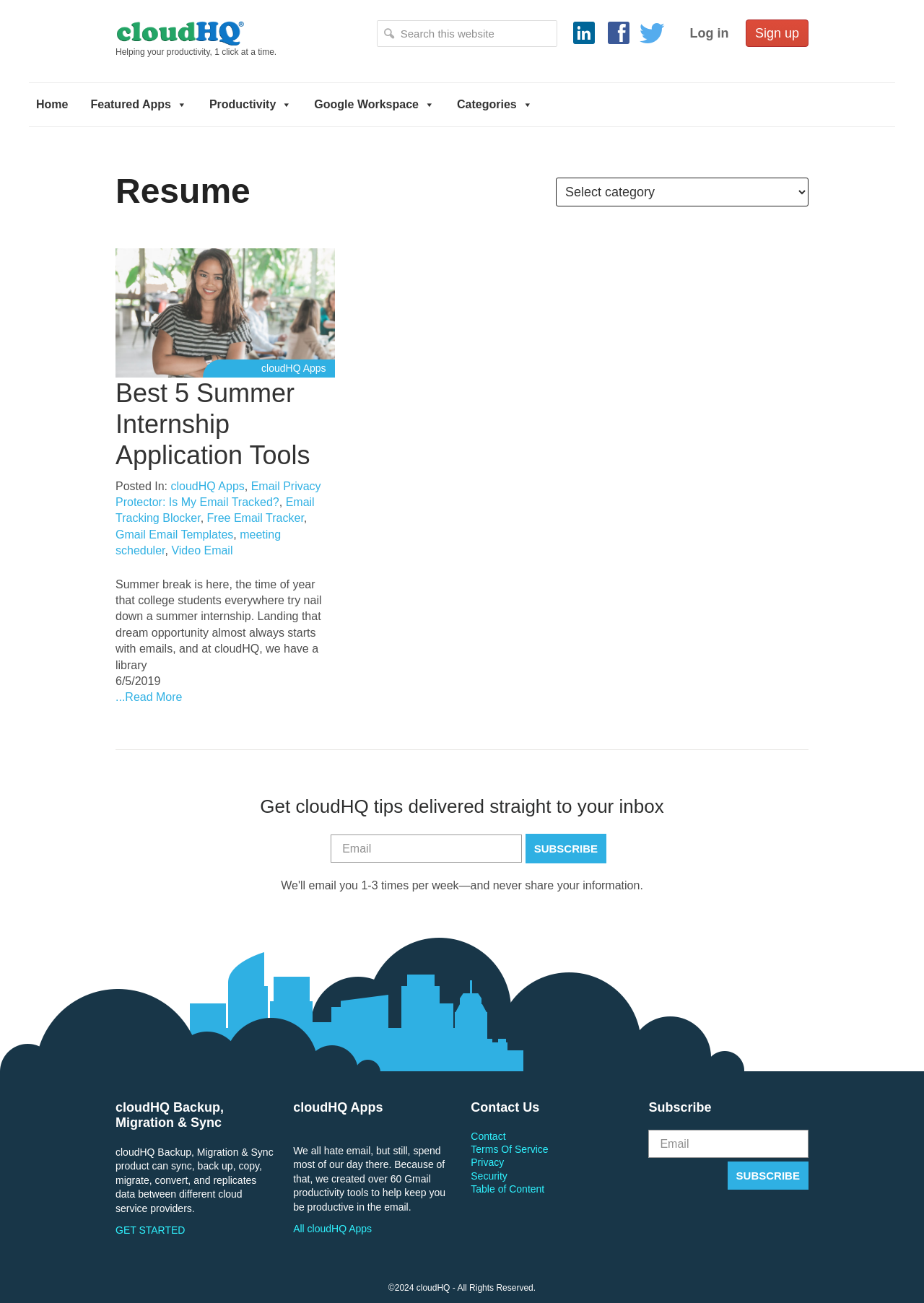Please identify the bounding box coordinates of the clickable area that will allow you to execute the instruction: "Get started with cloudHQ Backup, Migration & Sync".

[0.125, 0.939, 0.298, 0.949]